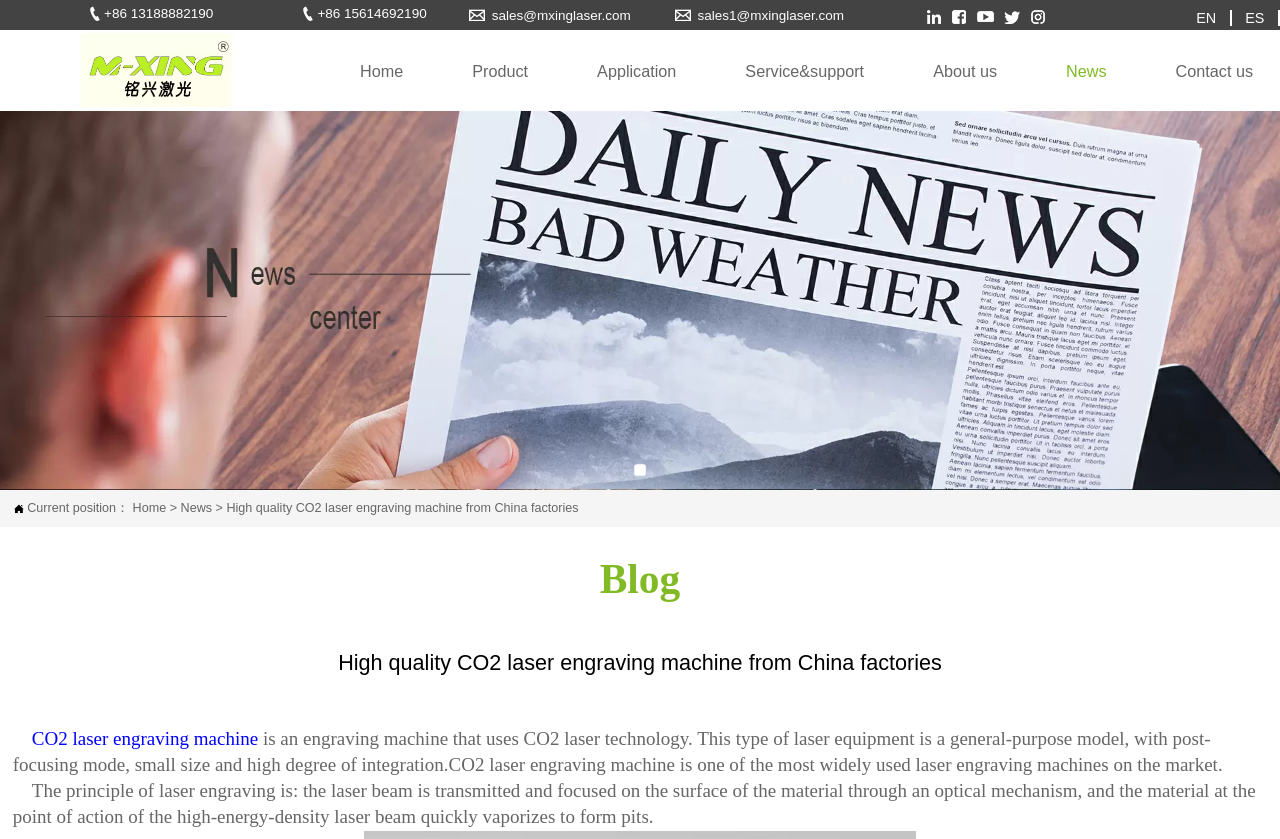Create a detailed narrative describing the layout and content of the webpage.

This webpage appears to be a product page for a high-quality CO2 laser engraving machine from China factories. At the top left corner, there are two phone numbers and two email addresses listed as contact information. Below these, there are five small images, likely representing social media or messaging platforms.

To the right of these images, there are two language options, "EN" and "ES", which suggest that the website is available in multiple languages. Above these language options, there is a logo image with a link to the homepage.

The main navigation menu is located below the logo, with links to "Home", "Product", "Application", "Service&support", "About us", "News", and "Contact us". 

Below the navigation menu, there is a large image that spans the entire width of the page, likely showcasing the CO2 laser engraving machine.

On the left side of the page, there is a section with a title "Blog" and a link to an article about CO2 laser engraving machines. The article describes the machine as a general-purpose model with post-focusing mode, small size, and high degree of integration. It also explains the principle of laser engraving, which involves transmitting and focusing a laser beam onto the surface of a material to vaporize it and form pits.

At the top right corner of the page, there is a breadcrumb navigation showing the current position as "Home > News > High quality CO2 laser engraving machine from China factories".